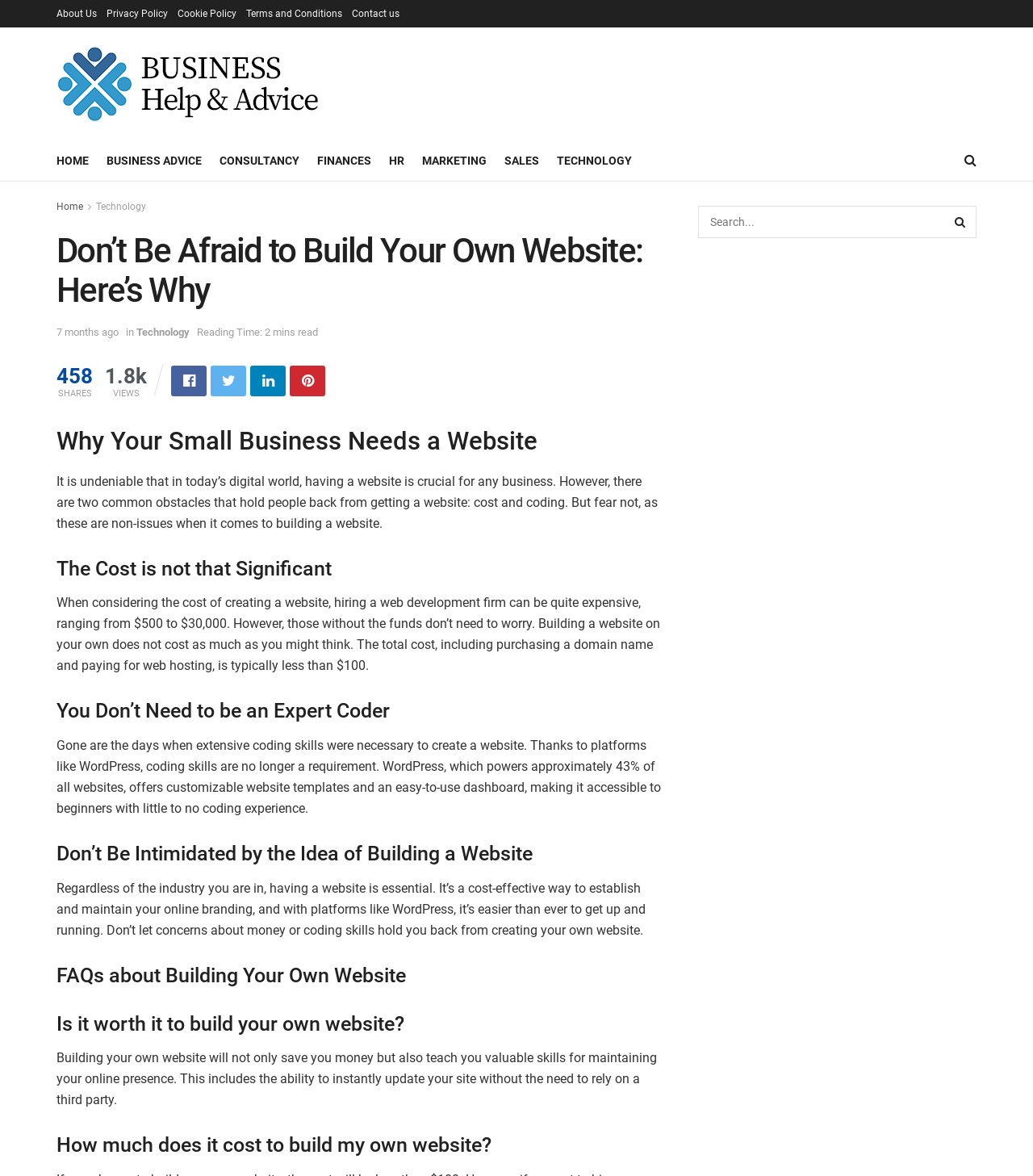How long does it take to read the article?
Respond to the question with a single word or phrase according to the image.

2 mins